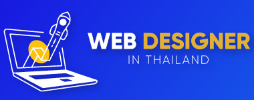Provide a comprehensive description of the image.

The image showcases a vibrant and modern logo for a web design service based in Thailand. It features a stylized depiction of a laptop, symbolizing digital design and technology, complemented by a rocket graphic that suggests innovation and forward-thinking. The text "WEB DESIGNER IN THAILAND" is prominently displayed, with "WEB DESIGNER" in bold yellow letters, highlighting the focus on web design services. The background is a gradient of deep blue, enhancing the contemporary feel of the image and emphasizing the professionalism and creativity of the brand. This logo effectively communicates the essence of web design expertise, tailored for a Thai audience.